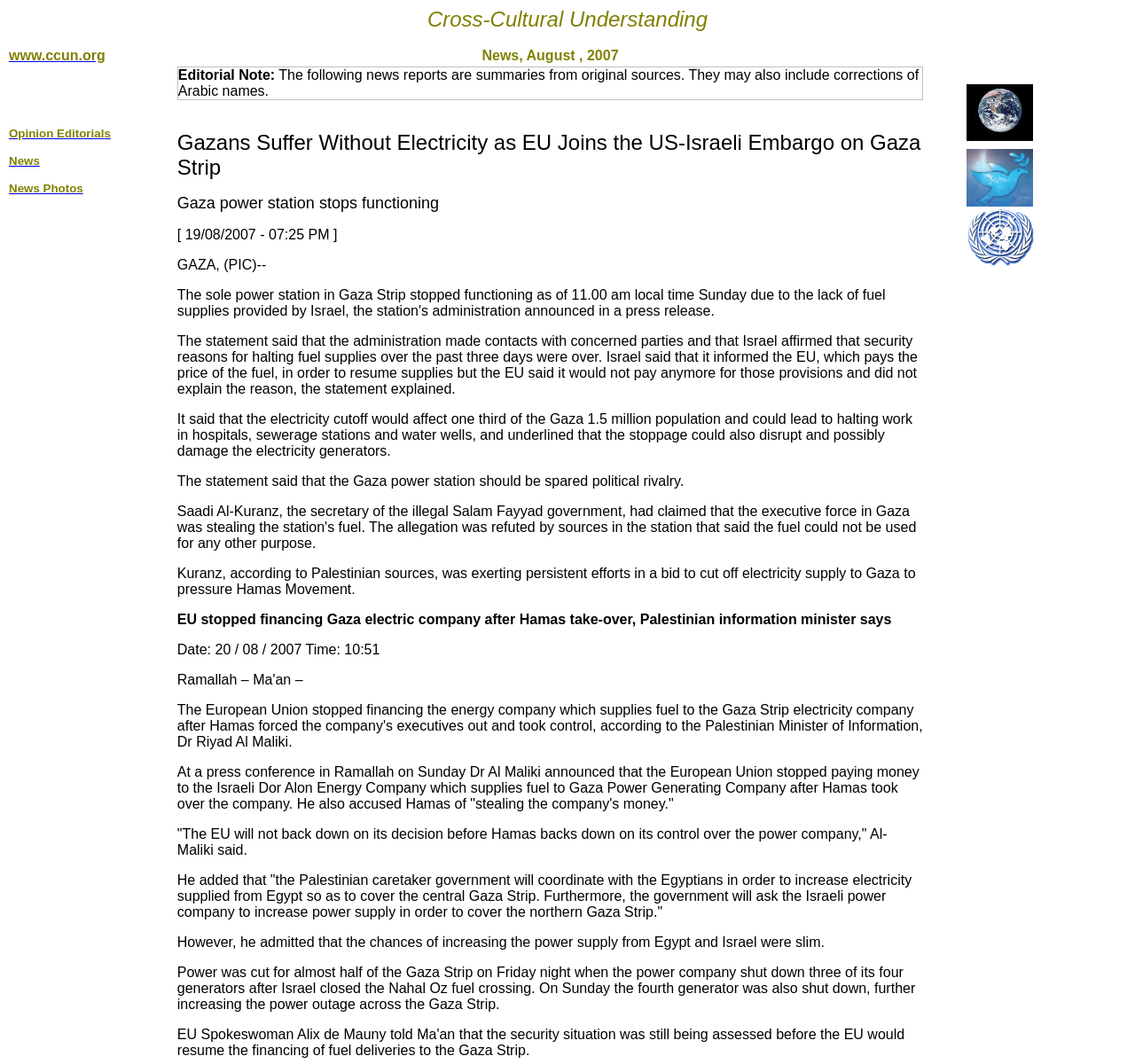Given the description of a UI element: "News Photos", identify the bounding box coordinates of the matching element in the webpage screenshot.

[0.008, 0.169, 0.073, 0.183]